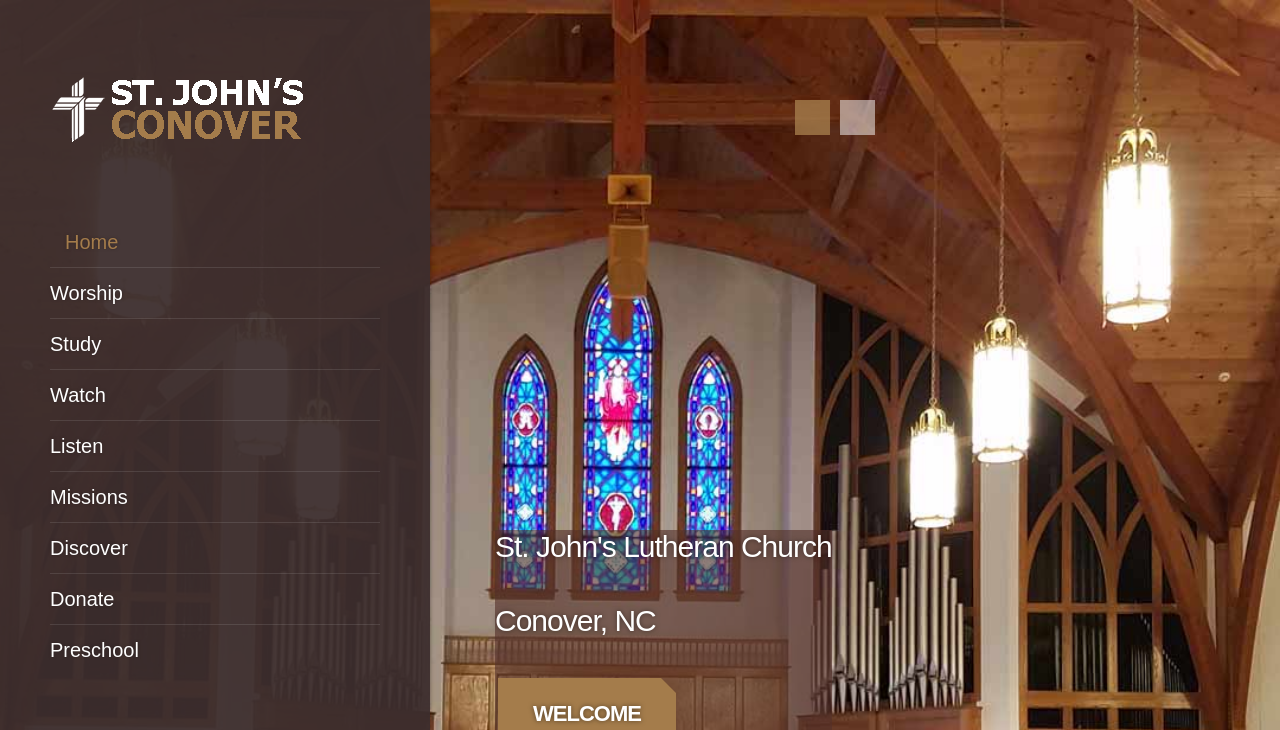Determine the coordinates of the bounding box that should be clicked to complete the instruction: "learn about the Preschool". The coordinates should be represented by four float numbers between 0 and 1: [left, top, right, bottom].

[0.039, 0.864, 0.297, 0.918]